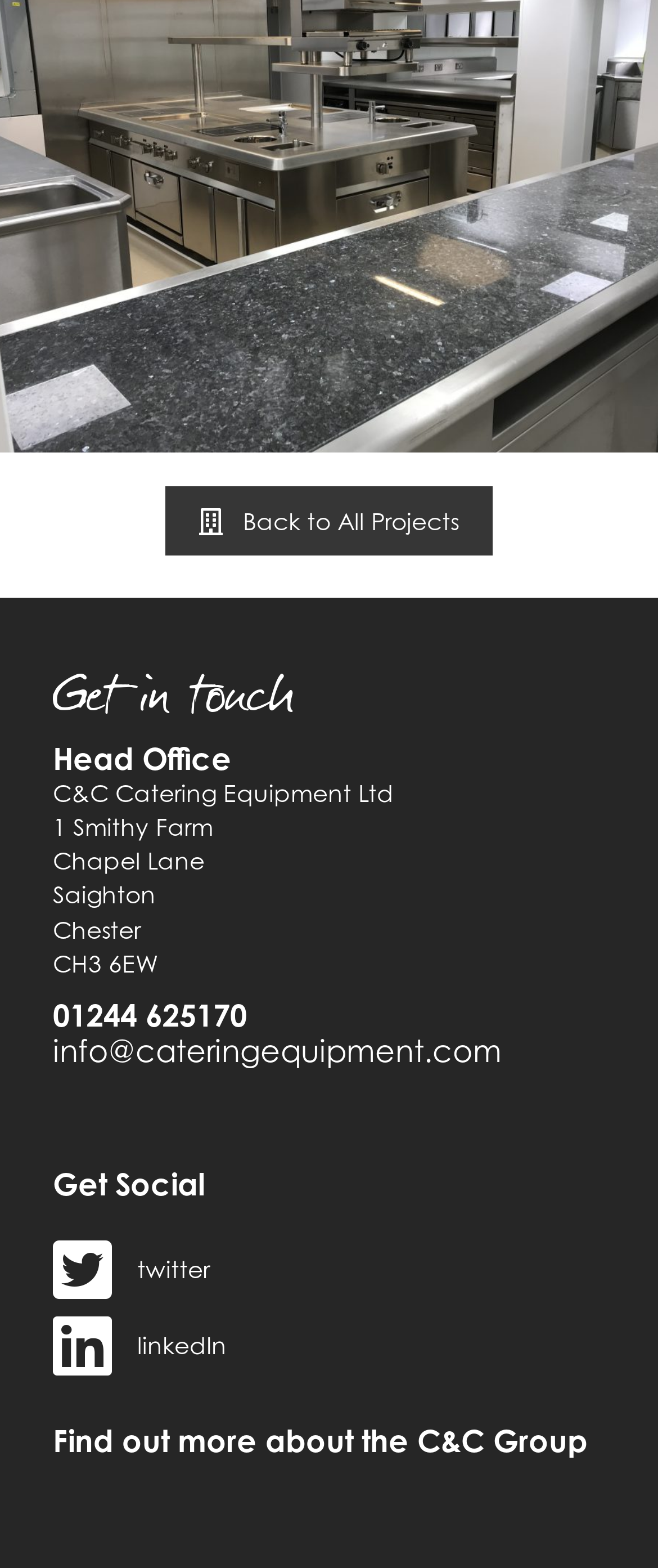How many social media links are there?
Look at the image and provide a short answer using one word or a phrase.

2